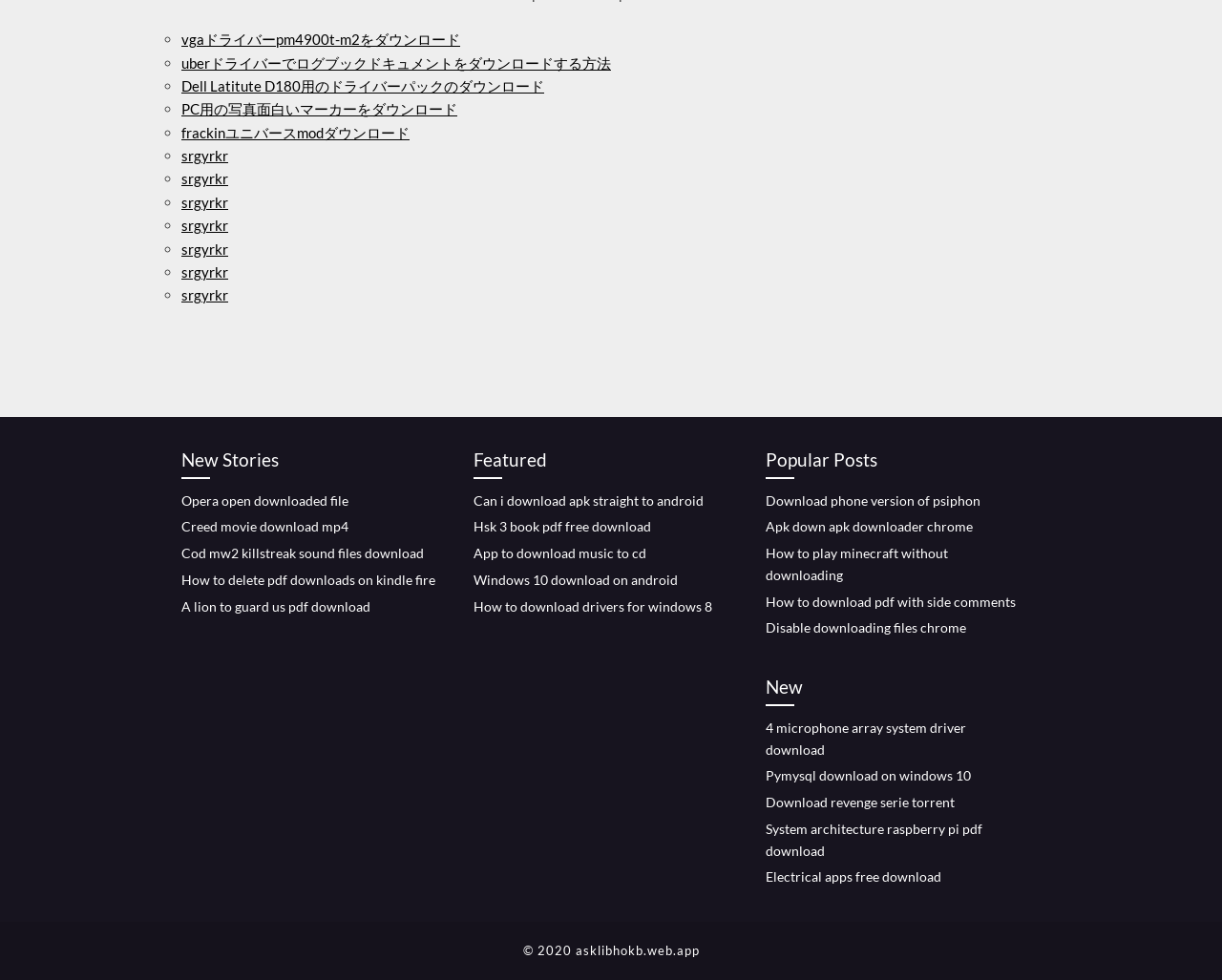Please provide a comprehensive answer to the question based on the screenshot: What is the copyright information for this webpage?

The webpage contains a copyright notice at the bottom, which states '© 2020 asklibhokb.web.app'. This indicates that the webpage and its content are owned by asklibhokb.web.app and are protected by copyright laws.